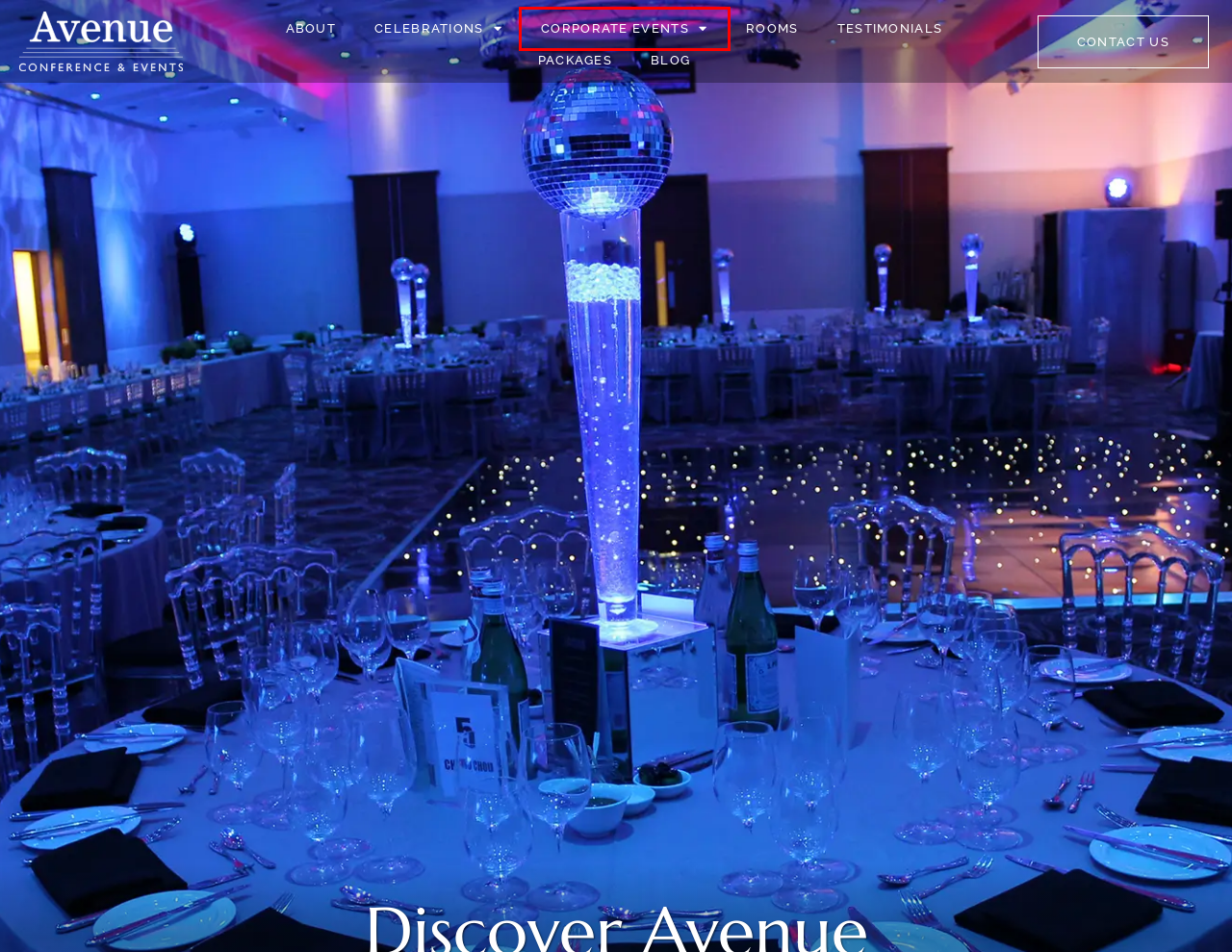Review the screenshot of a webpage containing a red bounding box around an element. Select the description that best matches the new webpage after clicking the highlighted element. The options are:
A. Testimonials – Avenue Conference and Events
B. Celebrations – Avenue Conference and Events
C. Rooms – Avenue Conference and Events
D. Blog – Avenue Conference and Events
E. Charity Events – Avenue Conference and Events
F. Corporate Events – Avenue Conference and Events
G. About – Avenue Conference and Events
H. Contact us – Avenue Conference and Events

F